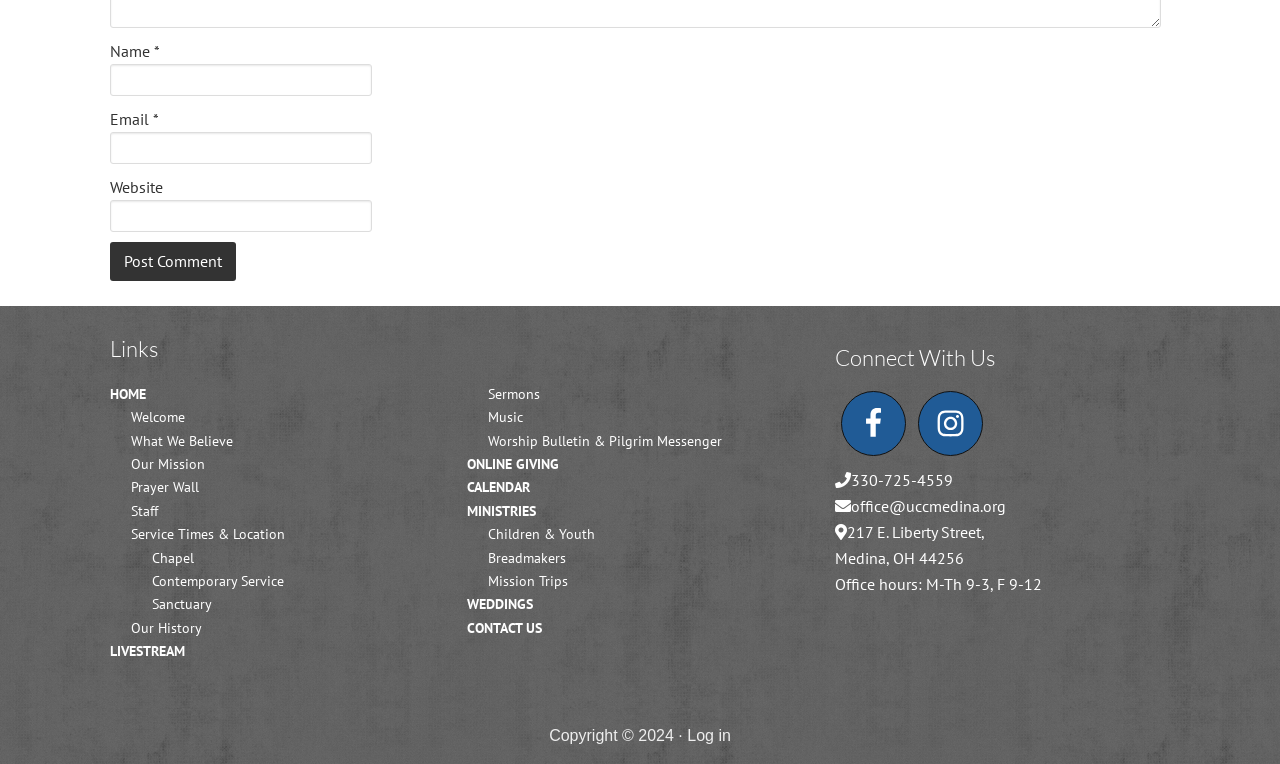Pinpoint the bounding box coordinates of the element you need to click to execute the following instruction: "Click on the 'Pricing' link". The bounding box should be represented by four float numbers between 0 and 1, in the format [left, top, right, bottom].

None